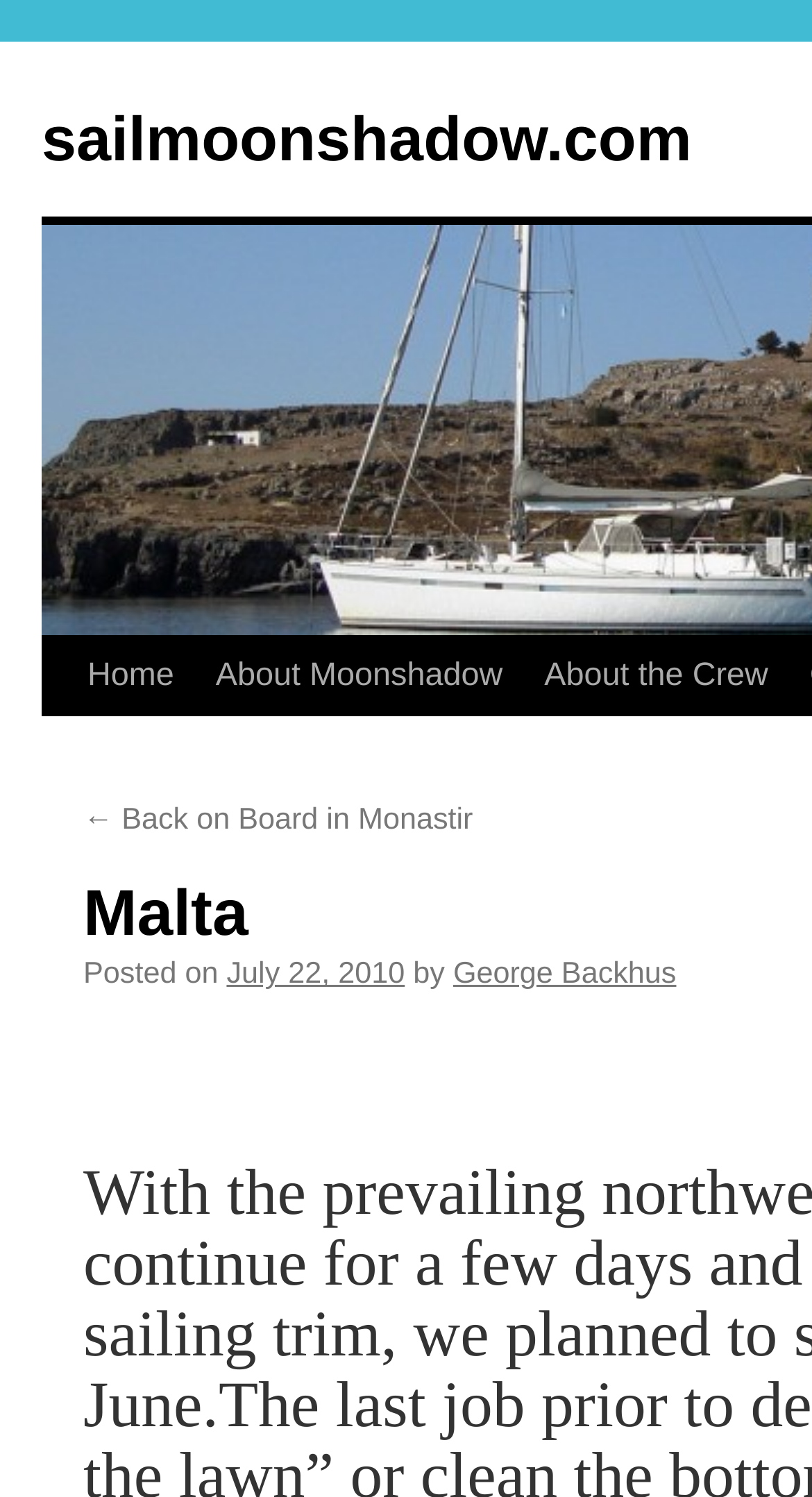Locate the bounding box of the UI element described by: "About Moonshadow" in the given webpage screenshot.

[0.222, 0.426, 0.568, 0.531]